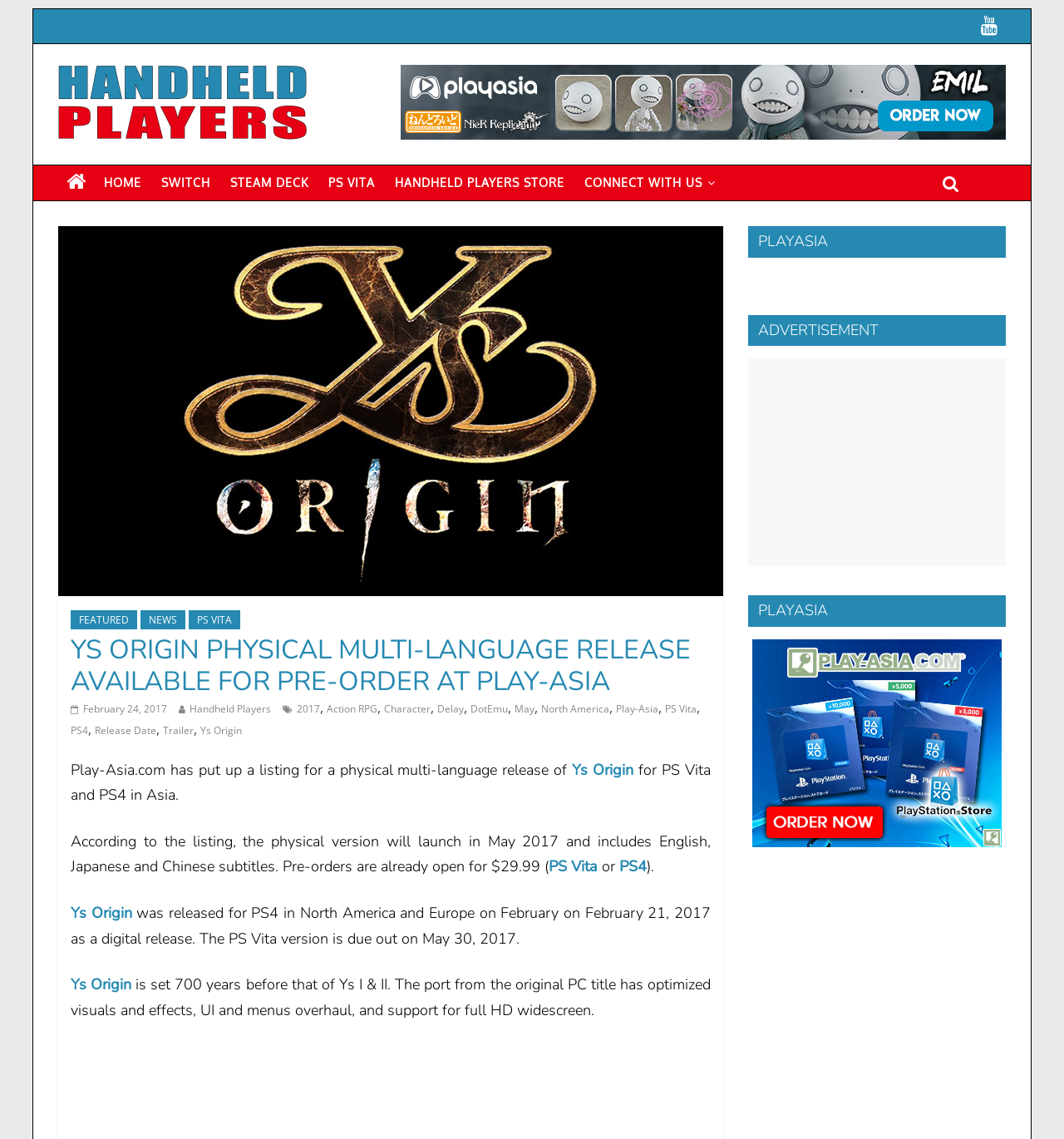Using the element description provided, determine the bounding box coordinates in the format (top-left x, top-left y, bottom-right x, bottom-right y). Ensure that all values are floating point numbers between 0 and 1. Element description: Featured

[0.066, 0.536, 0.129, 0.553]